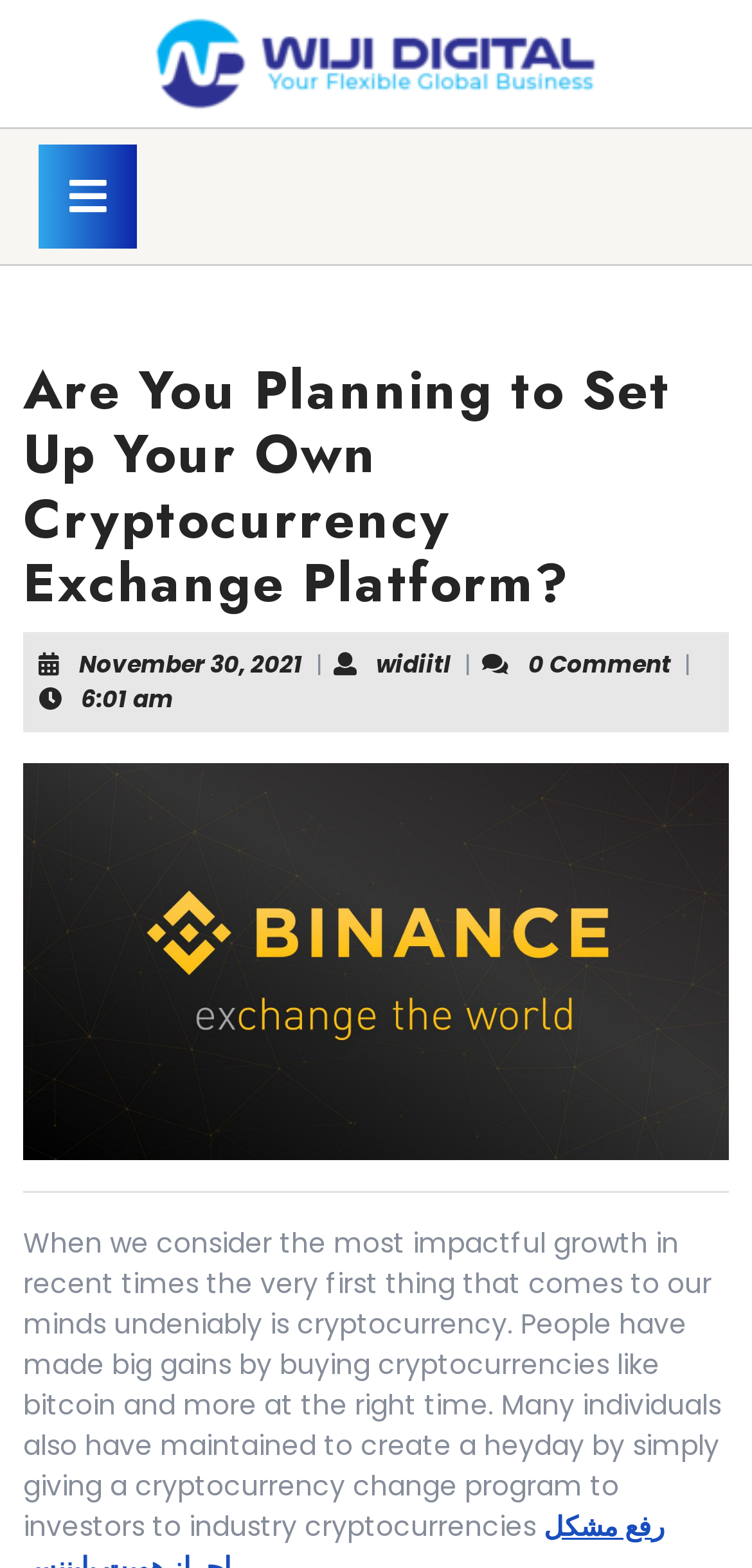Please give a succinct answer to the question in one word or phrase:
What time was the article posted?

6:01 am